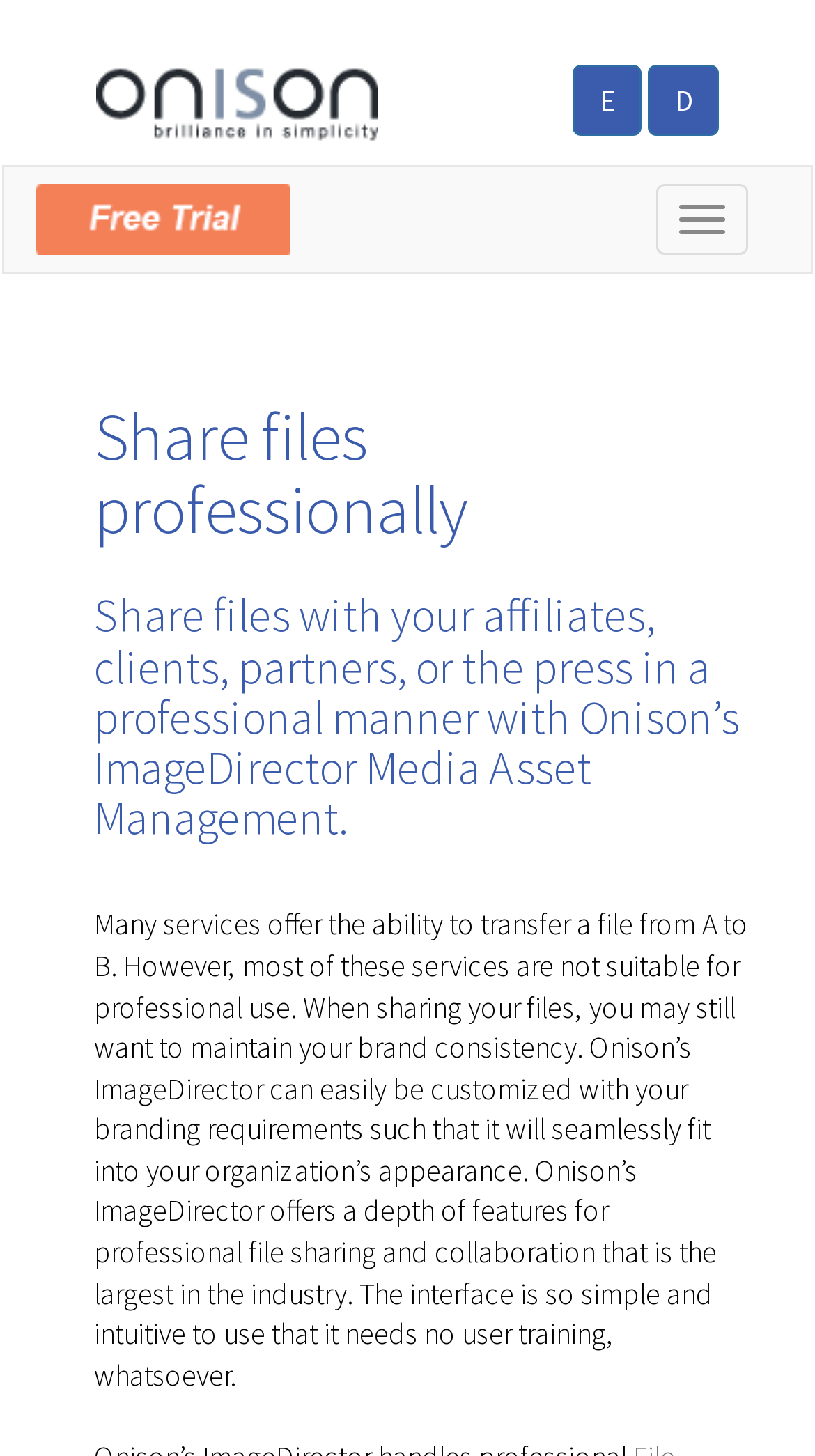What is the interface of ImageDirector like?
Provide an in-depth and detailed answer to the question.

The interface of ImageDirector is simple and intuitive, as mentioned in the text 'The interface is so simple and intuitive to use that it needs no user training, whatsoever.' This implies that ImageDirector is easy to use and does not require any prior training or expertise.